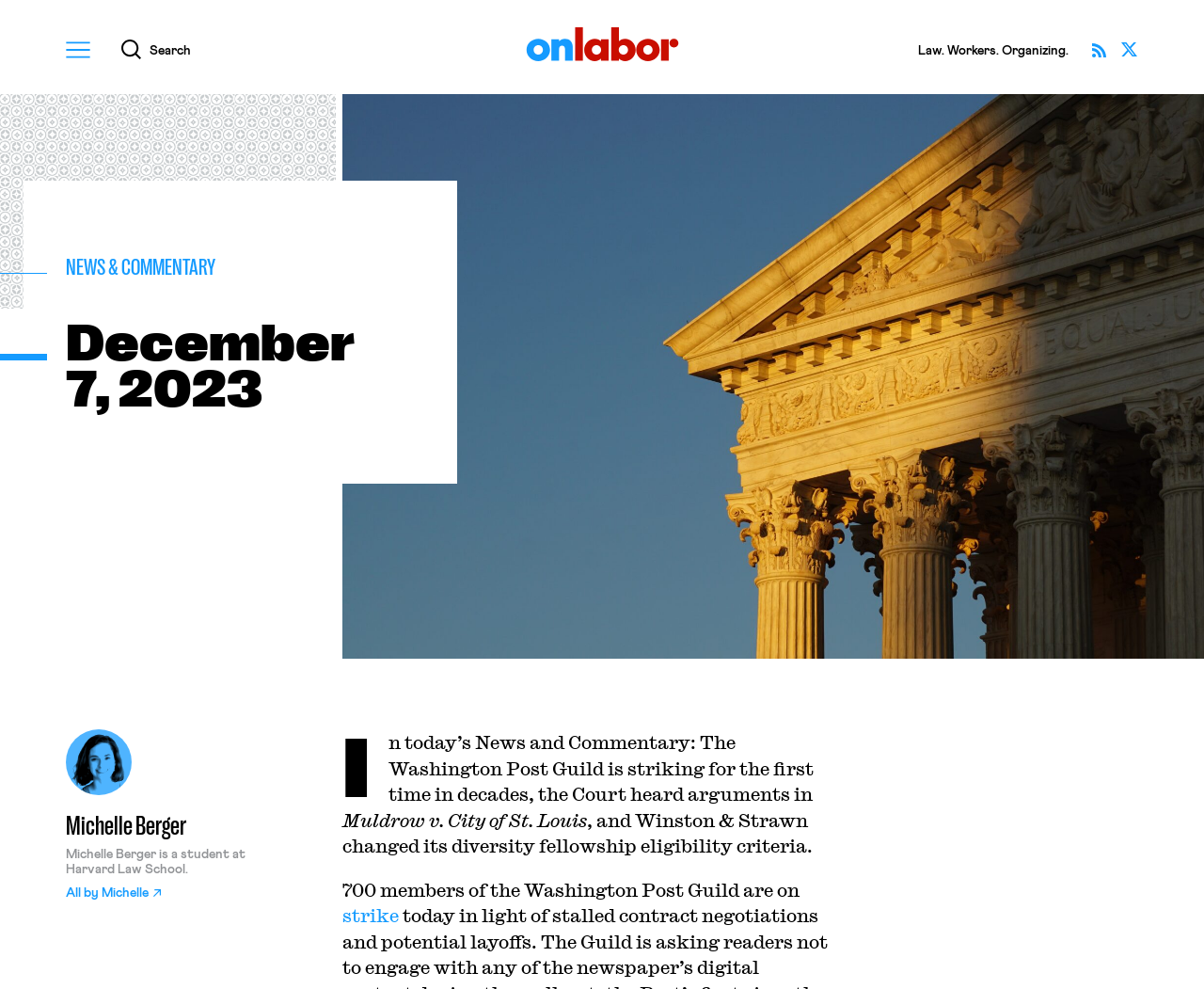Identify the bounding box coordinates of the specific part of the webpage to click to complete this instruction: "Read the article by Michelle Berger".

[0.055, 0.82, 0.155, 0.851]